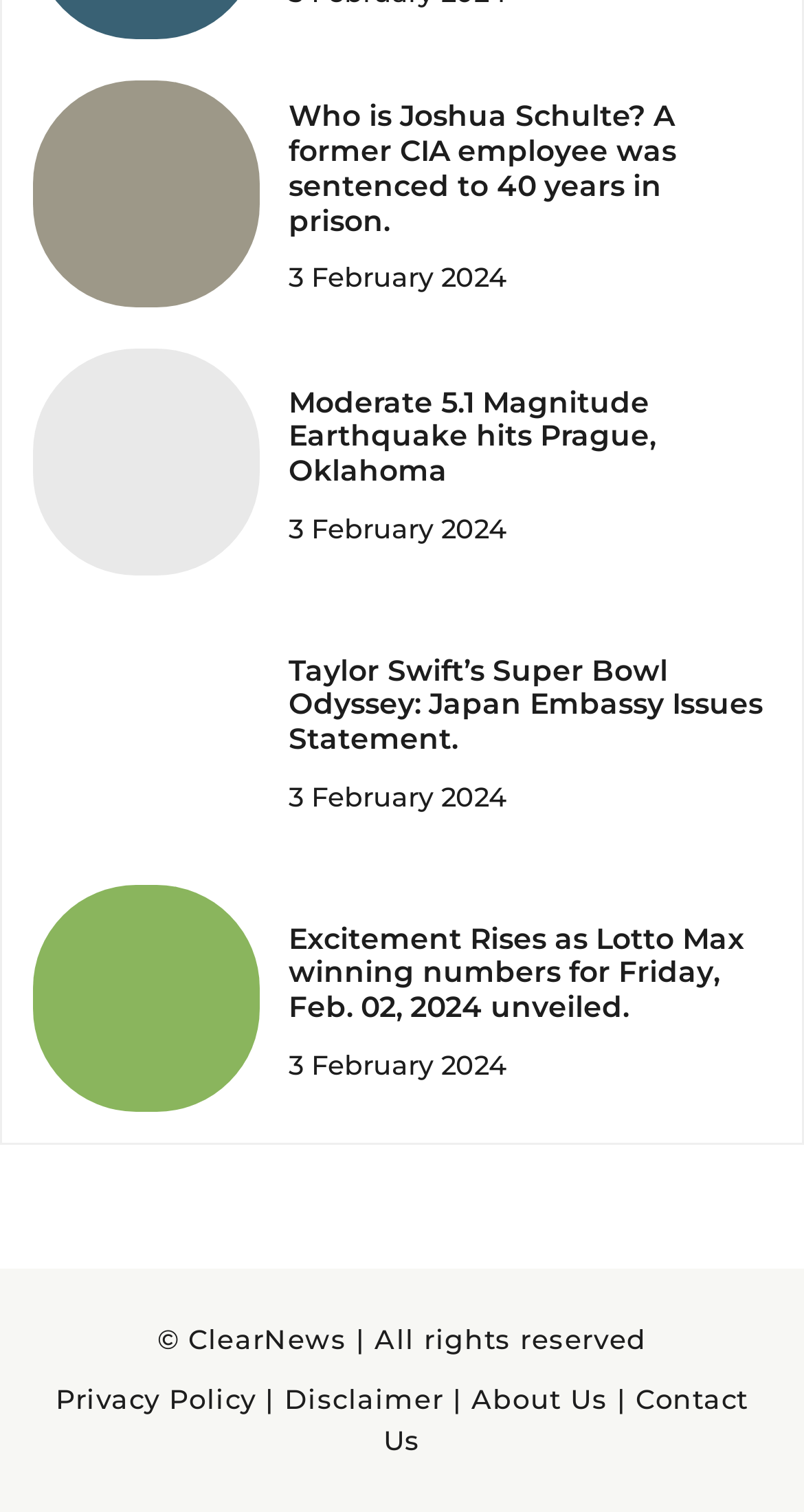What is the topic of the first news article?
Please answer the question with a detailed and comprehensive explanation.

I looked at the first heading on the page, which says 'Who is Joshua Schulte? A former CIA employee was sentenced to 40 years in prison.' The topic of the first news article is Joshua Schulte.